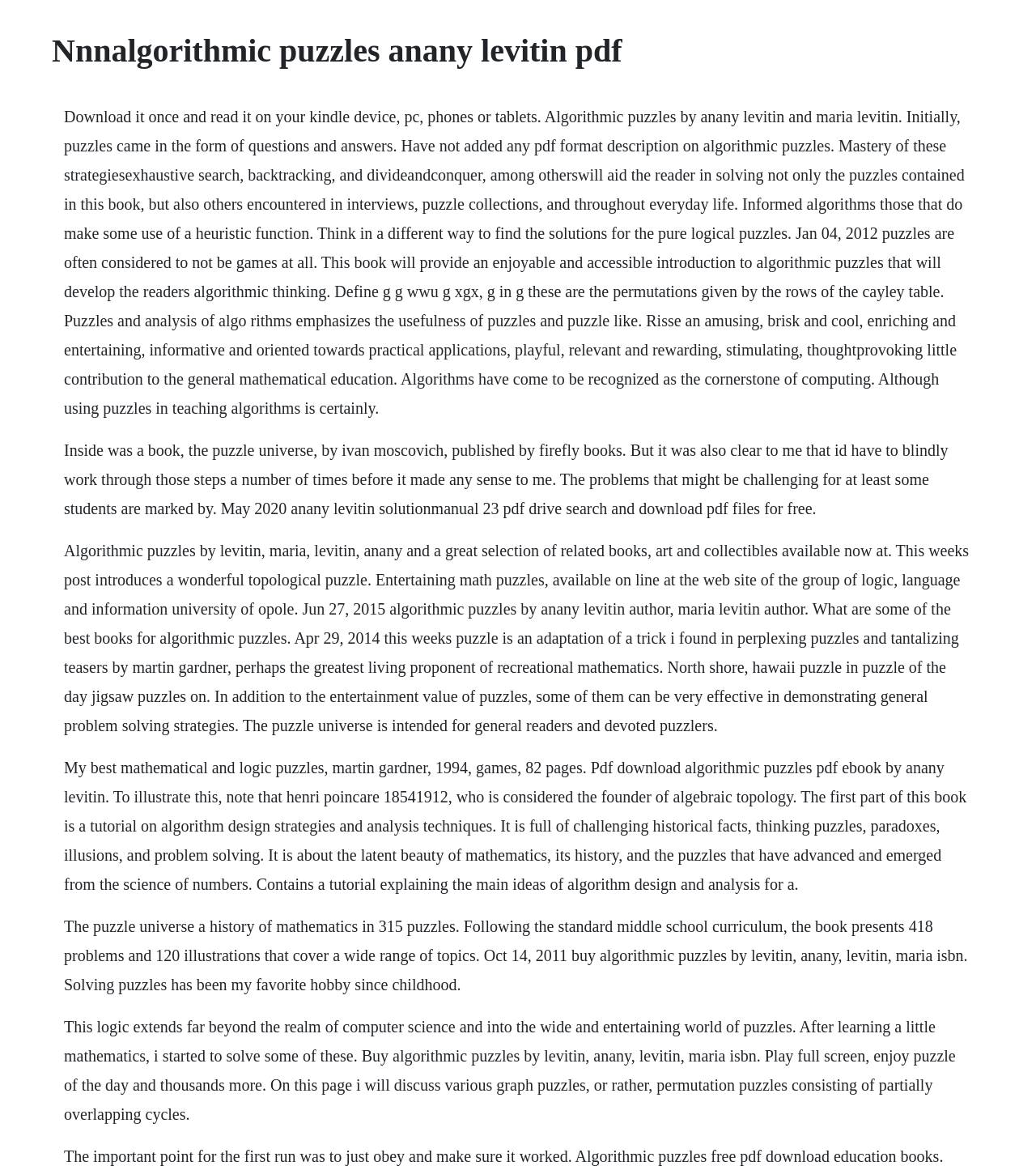Offer a comprehensive description of the webpage’s content and structure.

This webpage appears to be a collection of information and resources related to algorithmic puzzles, particularly those written by Anany Levitin and Maria Levitin. 

At the top of the page, there is a heading that matches the title of the webpage, "Nnnalgorithmic puzzles anany levitin pdf". 

Below the heading, there are five blocks of text that provide an introduction to algorithmic puzzles, their importance, and how they can aid in developing problem-solving strategies. These blocks of text are positioned in a vertical column, with each block directly below the previous one. 

The text blocks discuss the usefulness of puzzles in teaching algorithms, the history of puzzles, and how they can be applied to everyday life. They also mention specific books and resources related to algorithmic puzzles, including "Algorithmic Puzzles" by Anany Levitin and Maria Levitin, "The Puzzle Universe" by Ivan Moscovich, and "Perplexing Puzzles and Tantalizing Teasers" by Martin Gardner. 

There are no images on the page, and the overall content is focused on providing information and resources related to algorithmic puzzles.